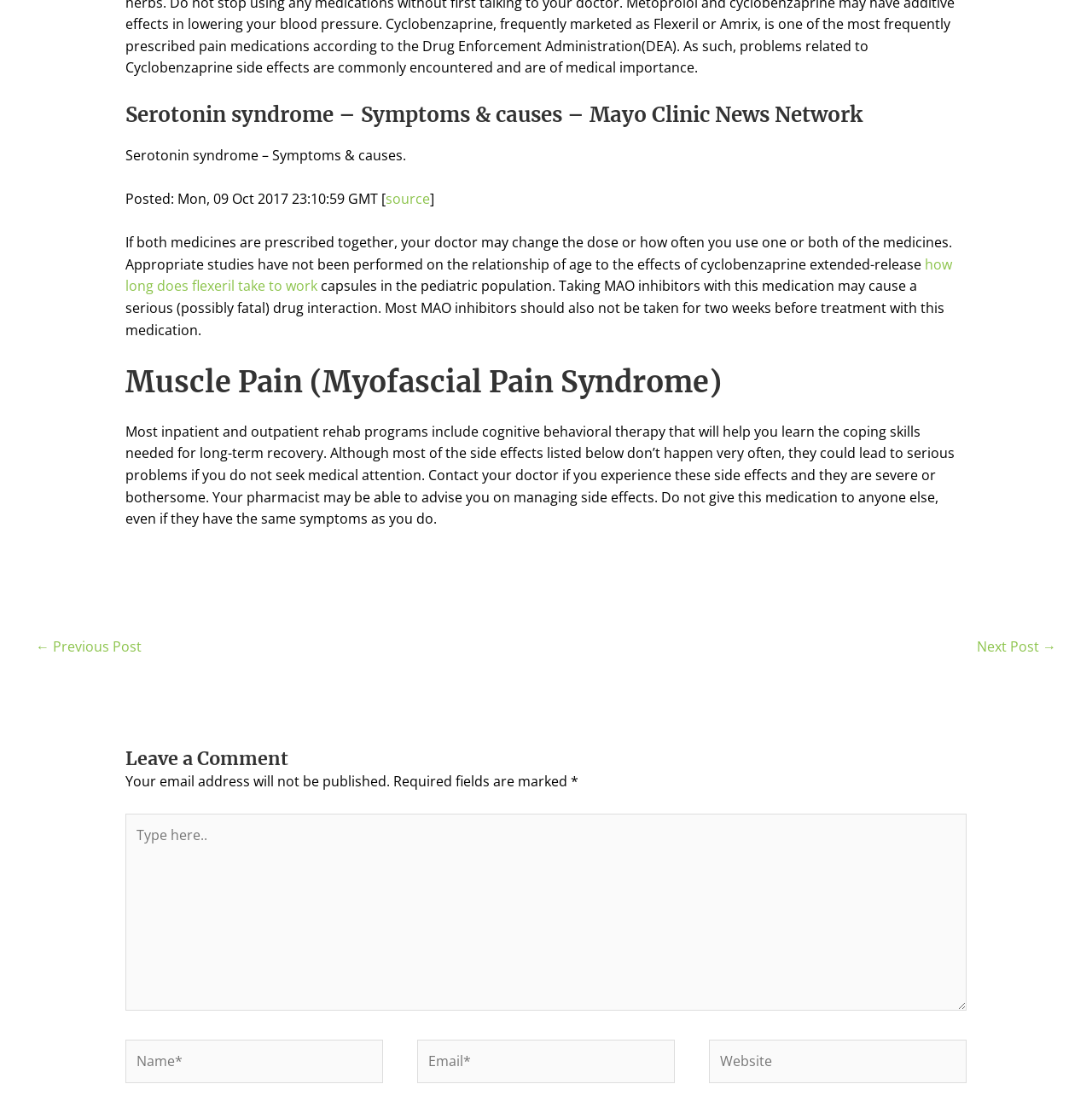Please find the bounding box for the following UI element description. Provide the coordinates in (top-left x, top-left y, bottom-right x, bottom-right y) format, with values between 0 and 1: Online Appendix

None